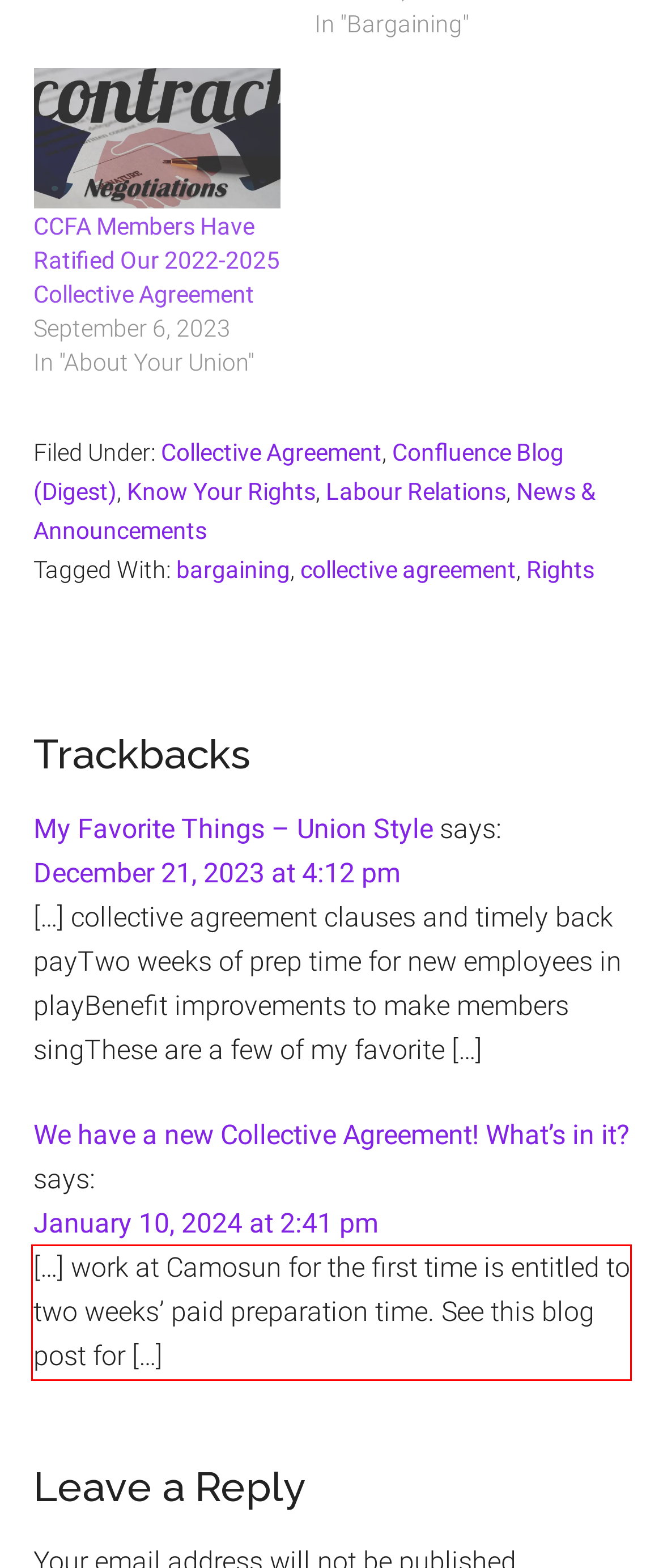From the provided screenshot, extract the text content that is enclosed within the red bounding box.

[…] work at Camosun for the first time is entitled to two weeks’ paid preparation time. See this blog post for […]